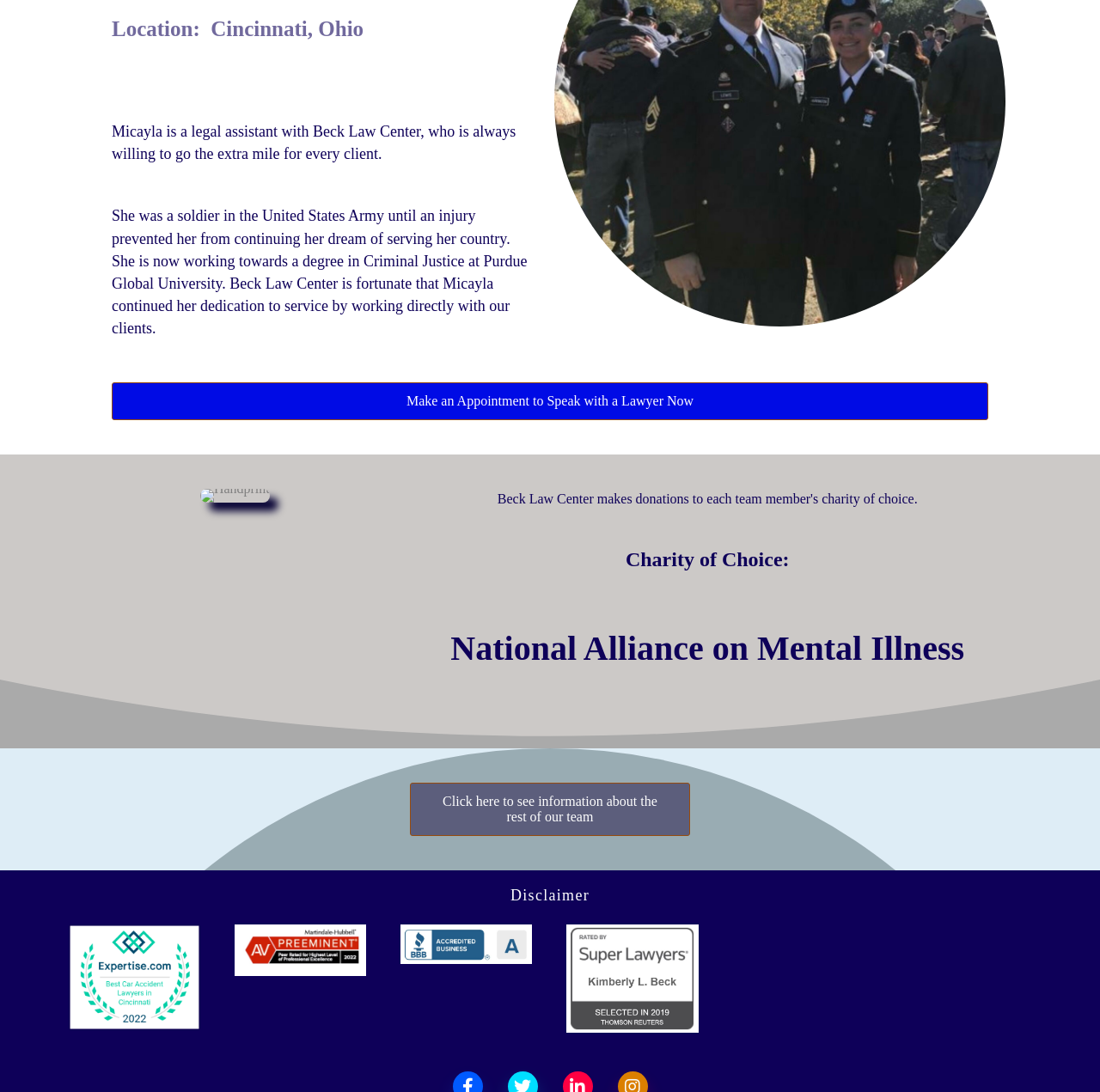Bounding box coordinates are to be given in the format (top-left x, top-left y, bottom-right x, bottom-right y). All values must be floating point numbers between 0 and 1. Provide the bounding box coordinate for the UI element described as: Disclaimer

[0.464, 0.812, 0.536, 0.828]